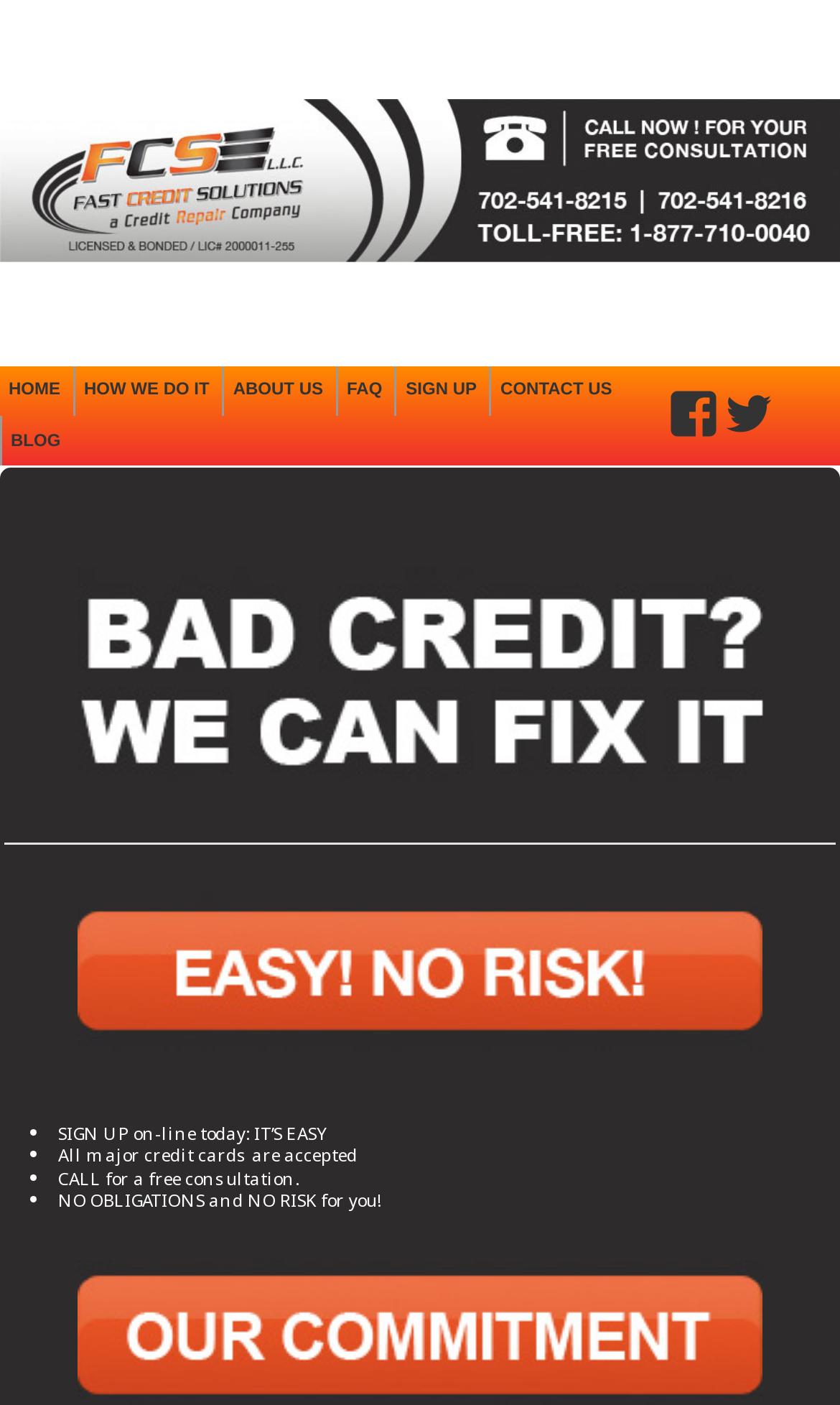Present a detailed account of what is displayed on the webpage.

The webpage is about credit card solutions and services offered by Fast Credit Solutions. At the top left, there is a link to the website's homepage, "Fast Credit Solutions", followed by a navigation menu with links to "HOME", "HOW WE DO IT", "ABOUT US", "FAQ", "SIGN UP", "CONTACT US", and "BLOG". 

Below the navigation menu, there are social media links to Facebook and Twitter, represented by their respective icons. 

The main content area features two prominent images, one above the other. The top image has a caption "Bad Credit? We can fix it", and the bottom image has a caption "Easy! No Risk!". 

Below the images, there is a section with a list of four bullet points, each preceded by a bullet marker. The list items are short sentences describing the benefits of signing up for the service, including the ease of online sign-up, acceptance of all major credit cards, a free consultation, and no obligations or risk.